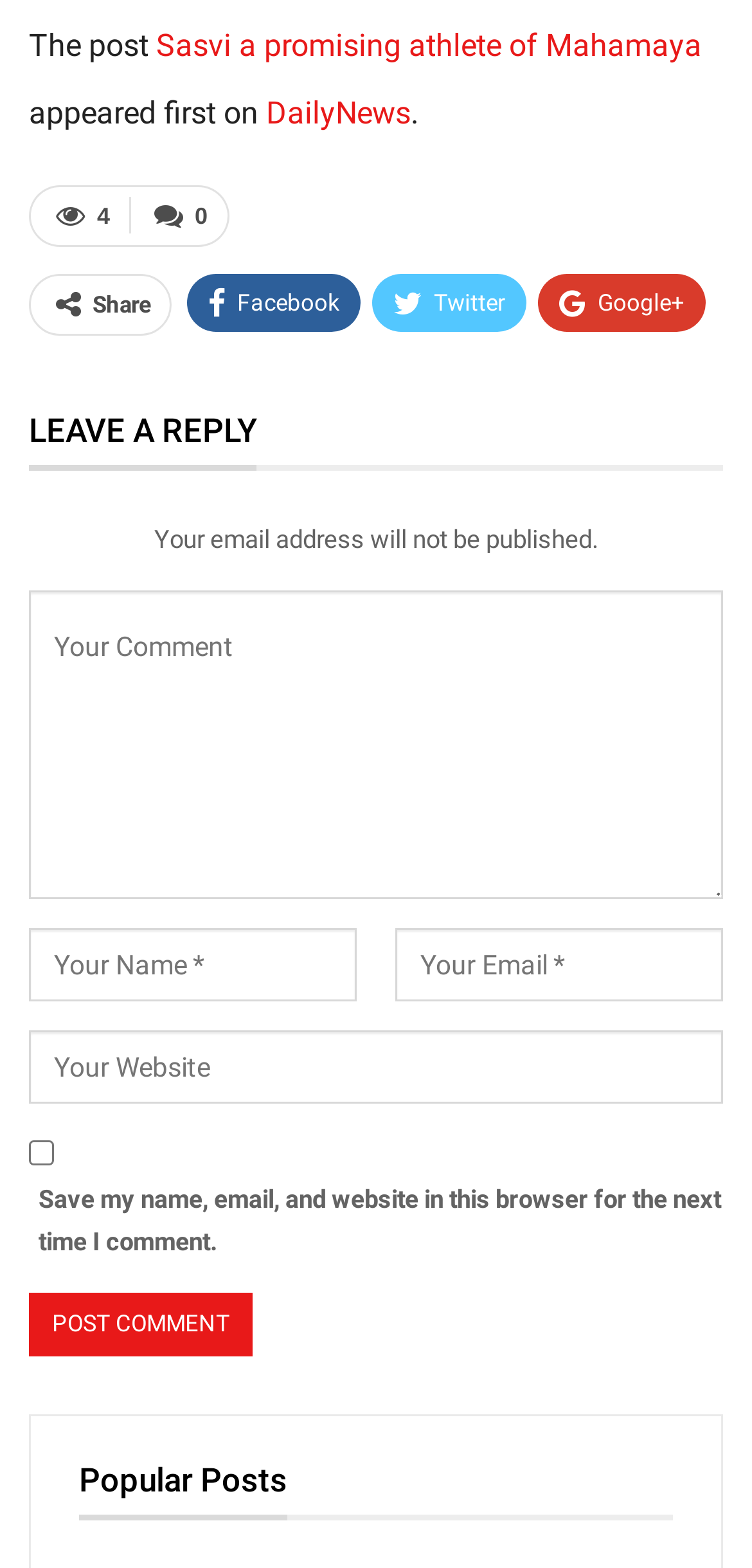Locate the bounding box coordinates of the element's region that should be clicked to carry out the following instruction: "Click on the DailyNews link". The coordinates need to be four float numbers between 0 and 1, i.e., [left, top, right, bottom].

[0.354, 0.06, 0.546, 0.083]